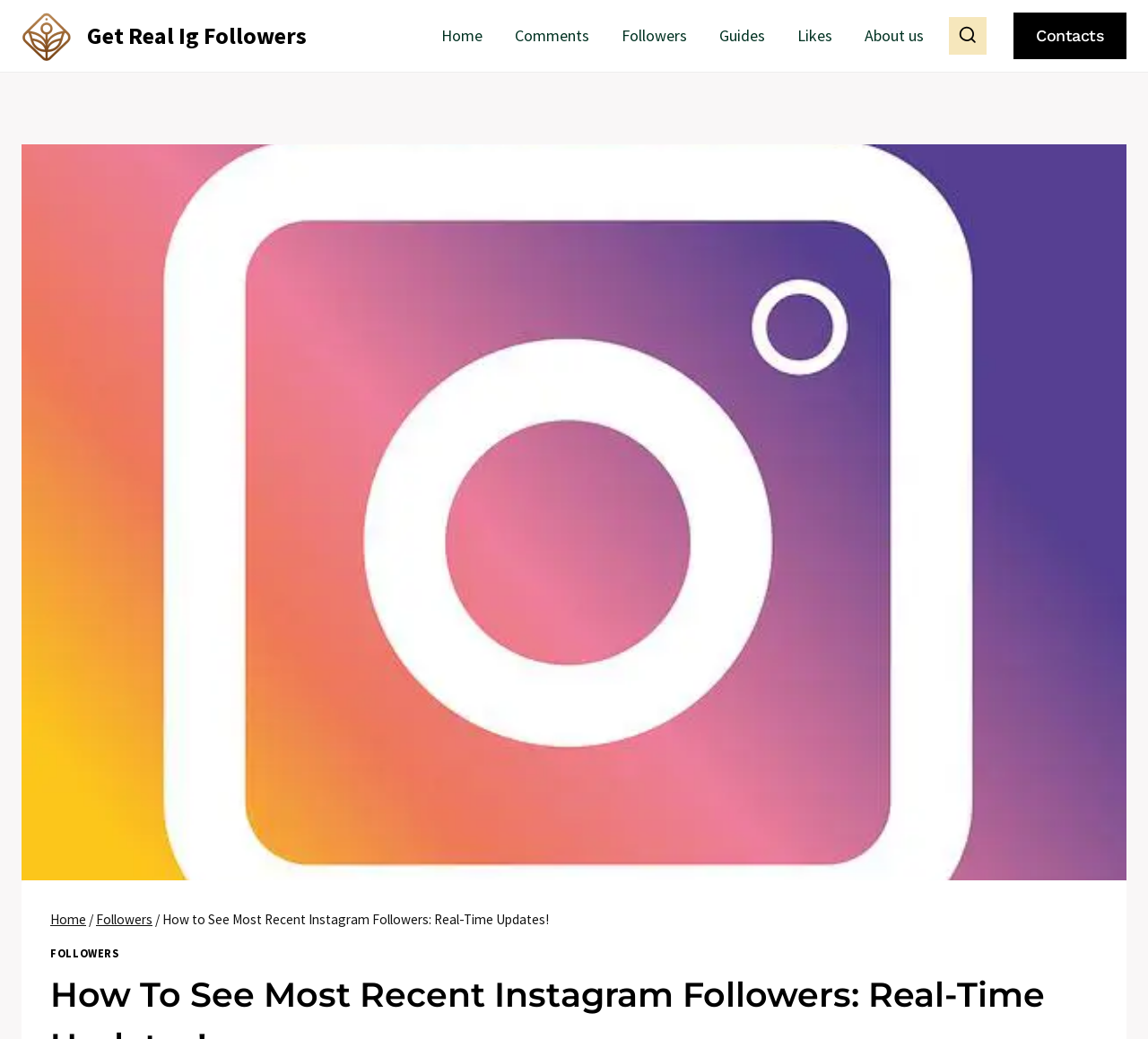Analyze the image and deliver a detailed answer to the question: What is the last link in the breadcrumbs navigation?

The breadcrumbs navigation is located below the main image, and it contains 4 links: 'Home', '/', 'Followers', and 'How to See Most Recent Instagram Followers: Real-Time Updates!'. The last link is the title of the webpage.